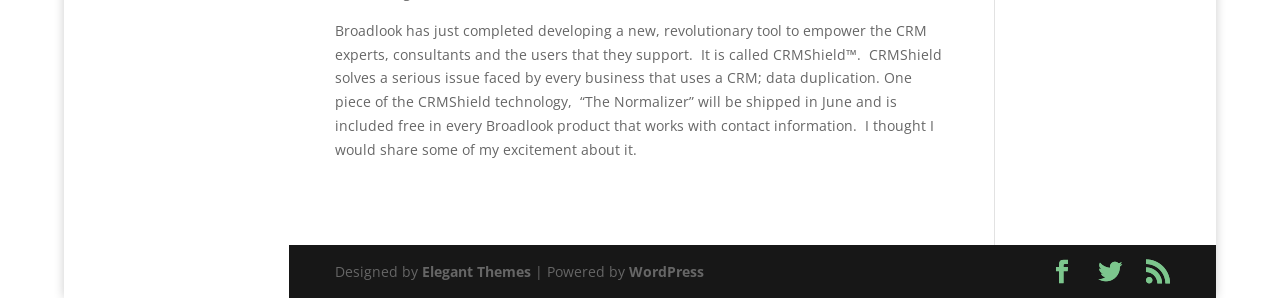Given the element description: "Twitter", predict the bounding box coordinates of the UI element it refers to, using four float numbers between 0 and 1, i.e., [left, top, right, bottom].

[0.858, 0.871, 0.876, 0.954]